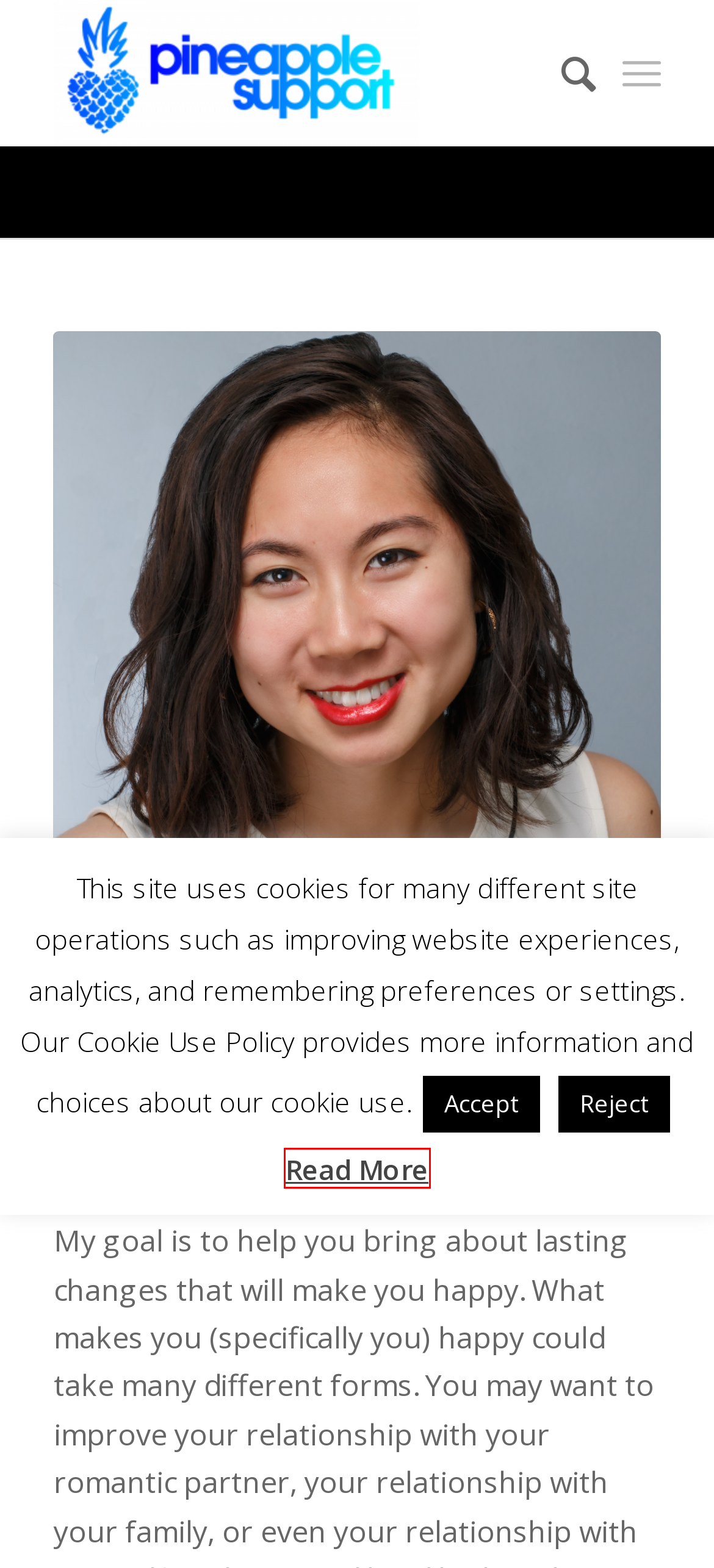With the provided screenshot showing a webpage and a red bounding box, determine which webpage description best fits the new page that appears after clicking the element inside the red box. Here are the options:
A. Radio - Pineapple Support
B. Cookie Policy - Pineapple Support
C. The Pineapple Support Testimonials and Kind Words
D. Donation - Pineapple Support
E. Join our Team of Therapists - Pineapple Support
F. Contact - Pineapple Support
G. Adult Industry Mental Health Support - Pineapple Support
H. State Disclosures - Pineapple Support

B